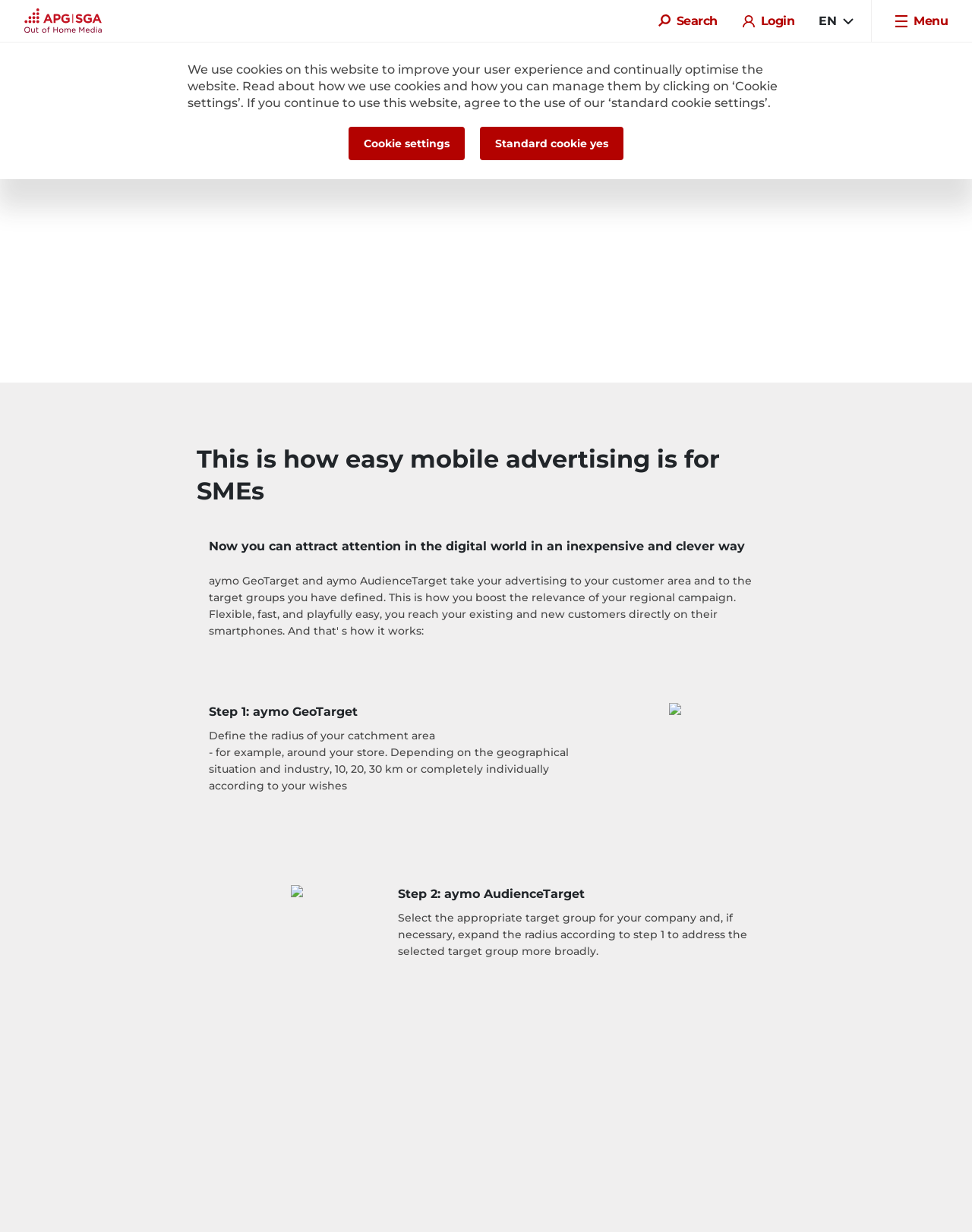What is the first step in aymo mobile targeting?
Based on the image, please offer an in-depth response to the question.

According to the webpage, the first step in aymo mobile targeting is to define the radius of the catchment area, which can be around a store or any other location, and can be set to 10, 20, 30 km or customized according to the user's wishes.